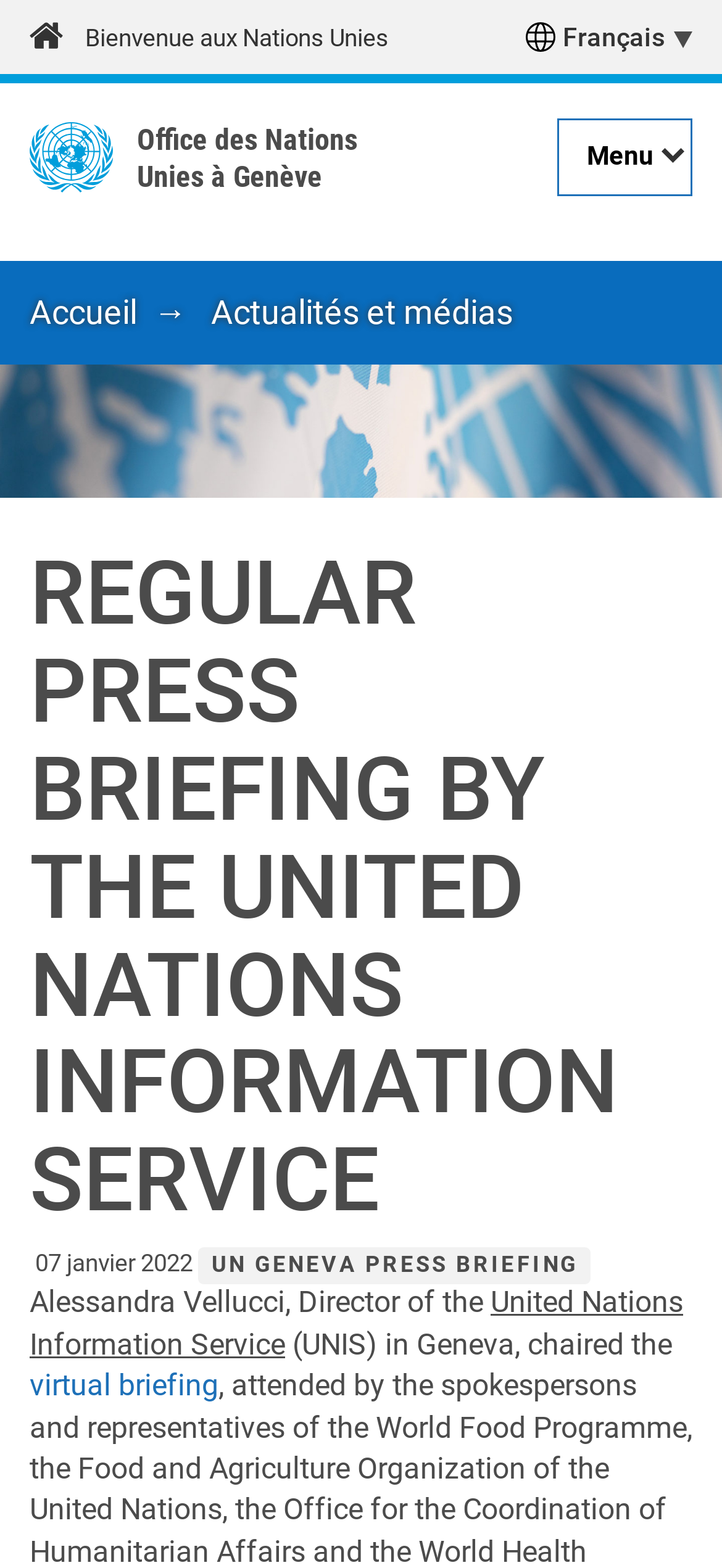Respond to the question with just a single word or phrase: 
What type of event is described on this webpage?

Press briefing